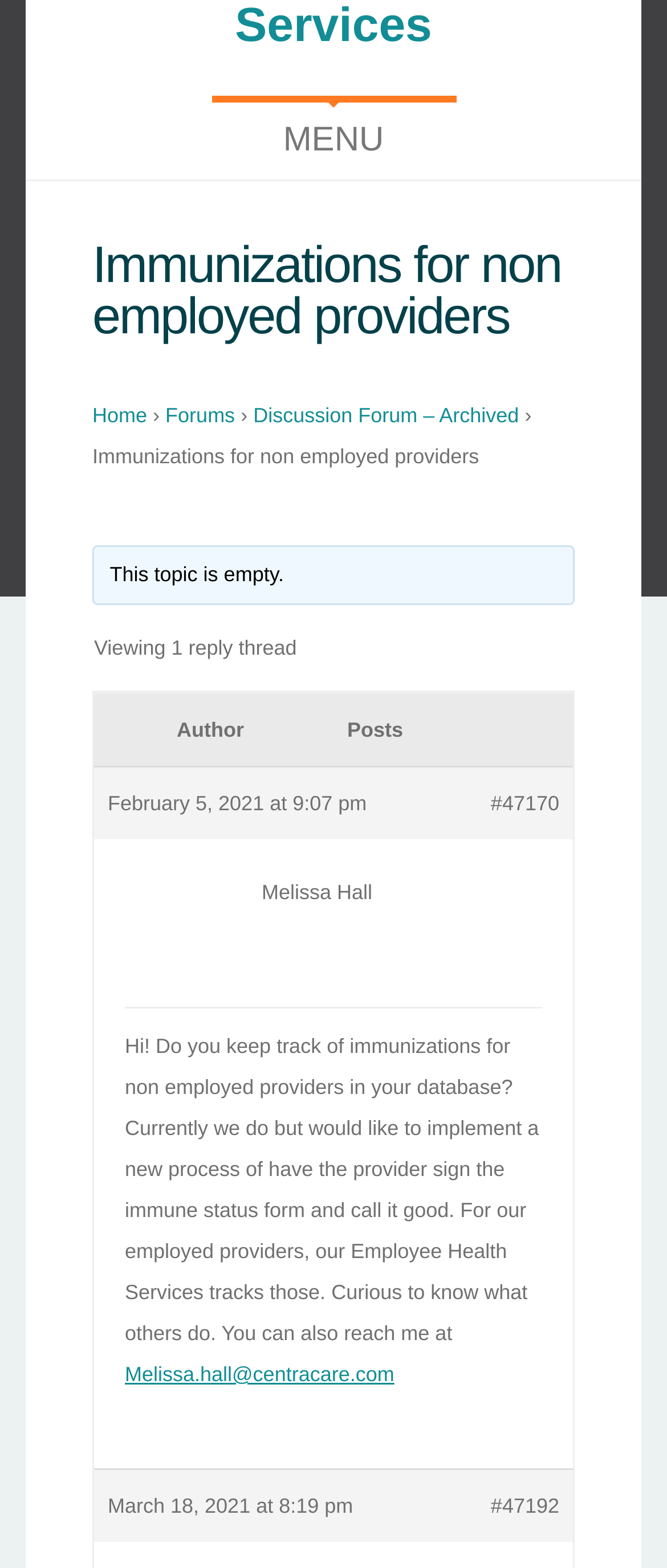Refer to the element description Discussion Forum – Archived and identify the corresponding bounding box in the screenshot. Format the coordinates as (top-left x, top-left y, bottom-right x, bottom-right y) with values in the range of 0 to 1.

[0.38, 0.257, 0.778, 0.273]